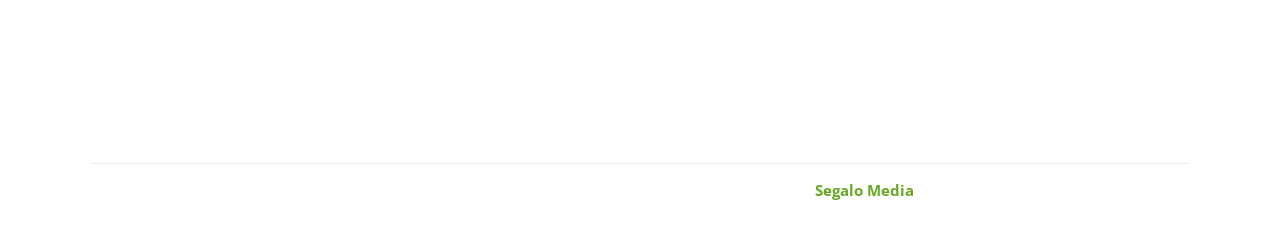Respond to the question below with a single word or phrase:
How many main navigation links are provided on the webpage?

4